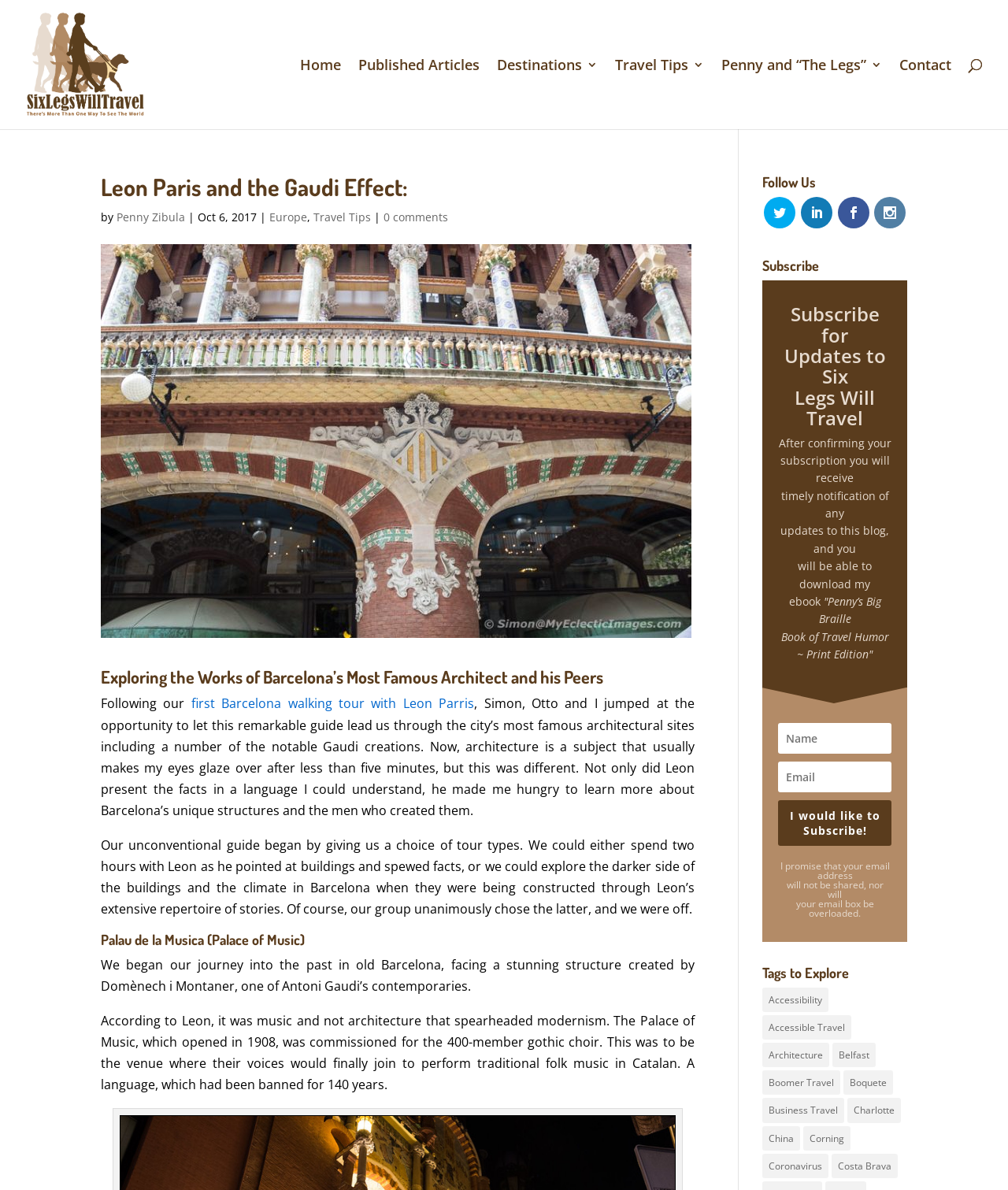Using the element description: "Penny and “The Legs”", determine the bounding box coordinates. The coordinates should be in the format [left, top, right, bottom], with values between 0 and 1.

[0.716, 0.05, 0.875, 0.109]